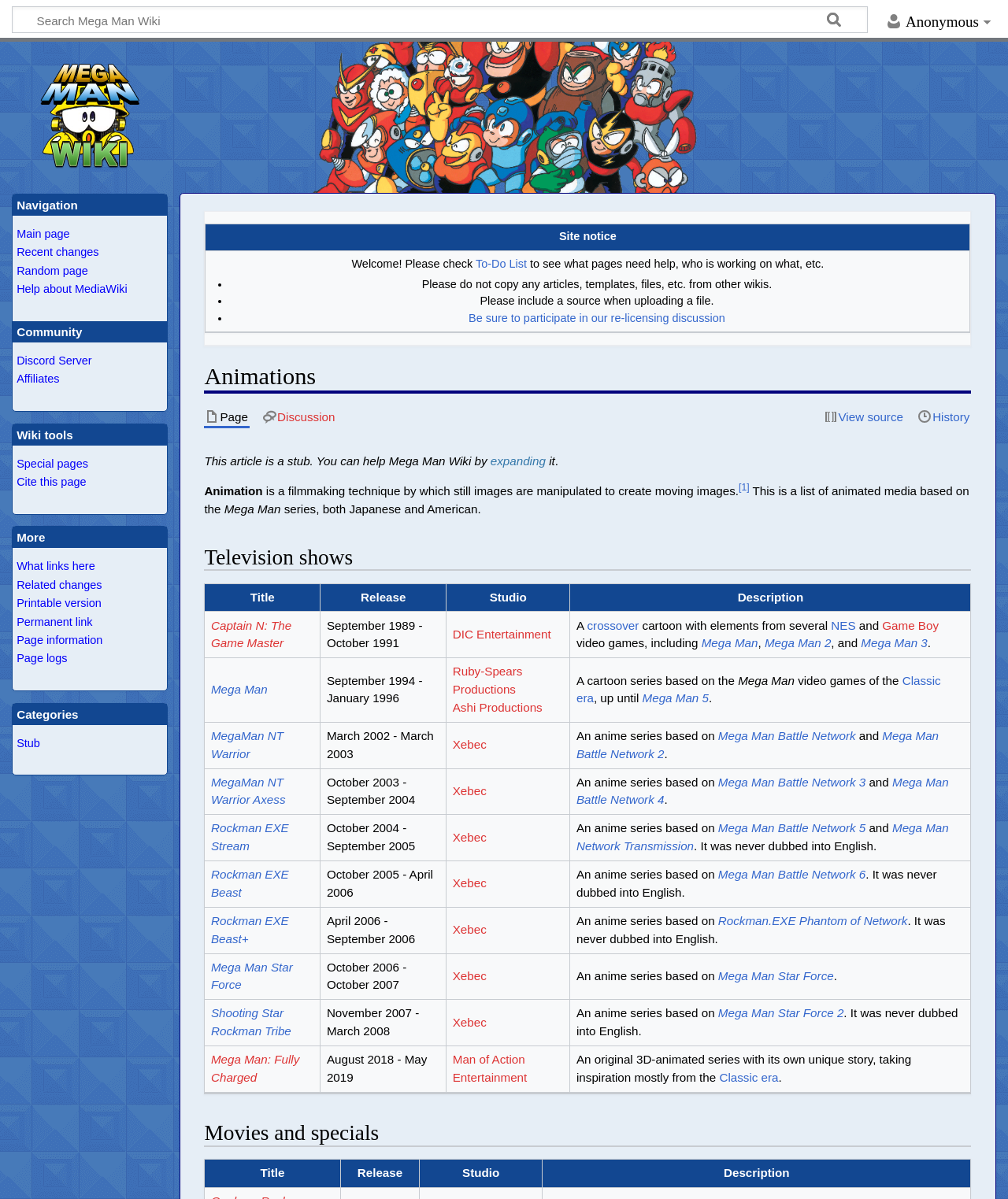Explain the webpage in detail.

The webpage is about the Mega Man Wiki, specifically the "Animations" page. At the top, there is a search box and two buttons, "Search" and "Go", allowing users to search for specific content. Below this, there is a table with a site notice, which includes a welcome message and some guidelines for users.

The main content of the page is divided into sections. The first section is a heading titled "Animations", followed by a brief description of animation as a filmmaking technique. Below this, there is a list of animated media based on the Mega Man series, both Japanese and American.

The next section is titled "Television shows", which includes a table with four columns: "Title", "Release", "Studio", and "Description". The table lists several television shows related to Mega Man, including "Captain N: The Game Master", "Mega Man", and "MegaMan NT Warrior". Each row provides information about the show, including its release date, studio, and a brief description.

Throughout the page, there are several links to other pages on the wiki, including links to specific television shows, video games, and production studios. The page also includes some static text and superscript elements, but there are no images.